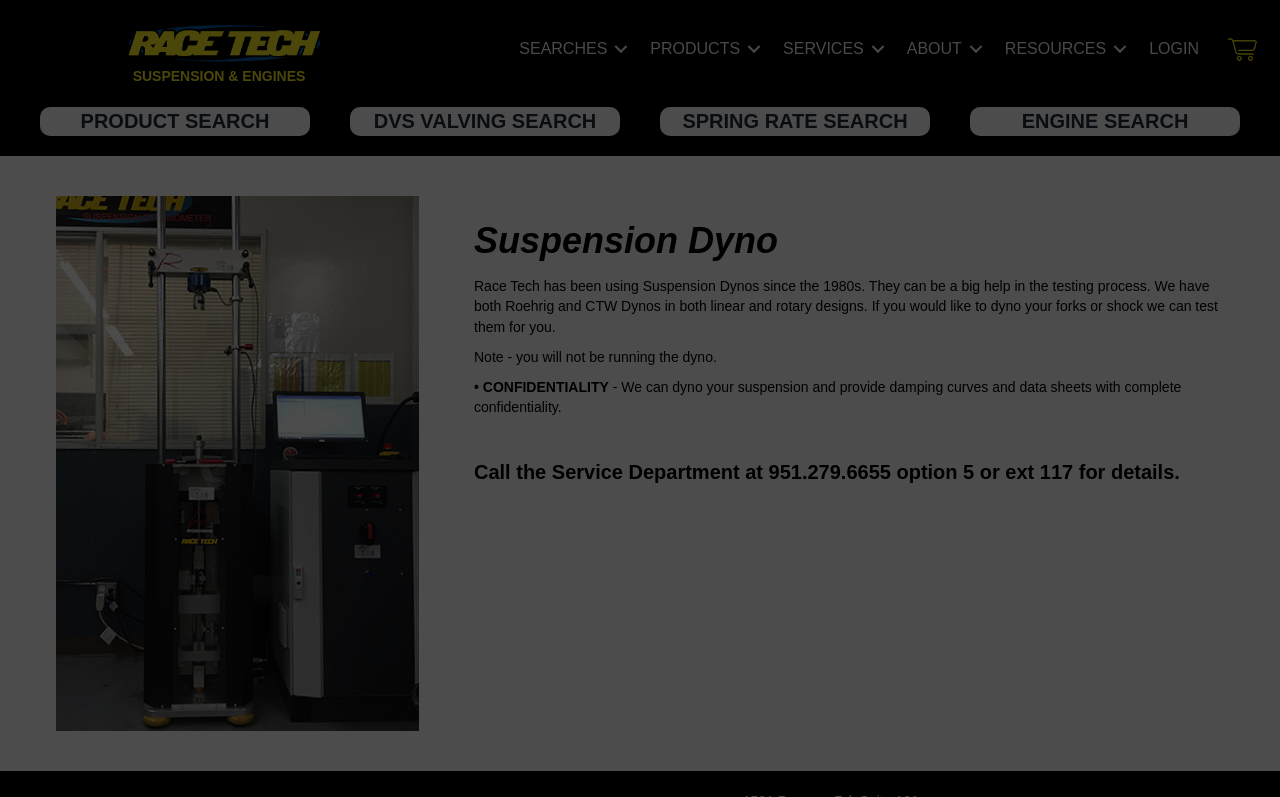Determine the bounding box coordinates of the element that should be clicked to execute the following command: "Login to the website".

[0.887, 0.034, 0.948, 0.089]